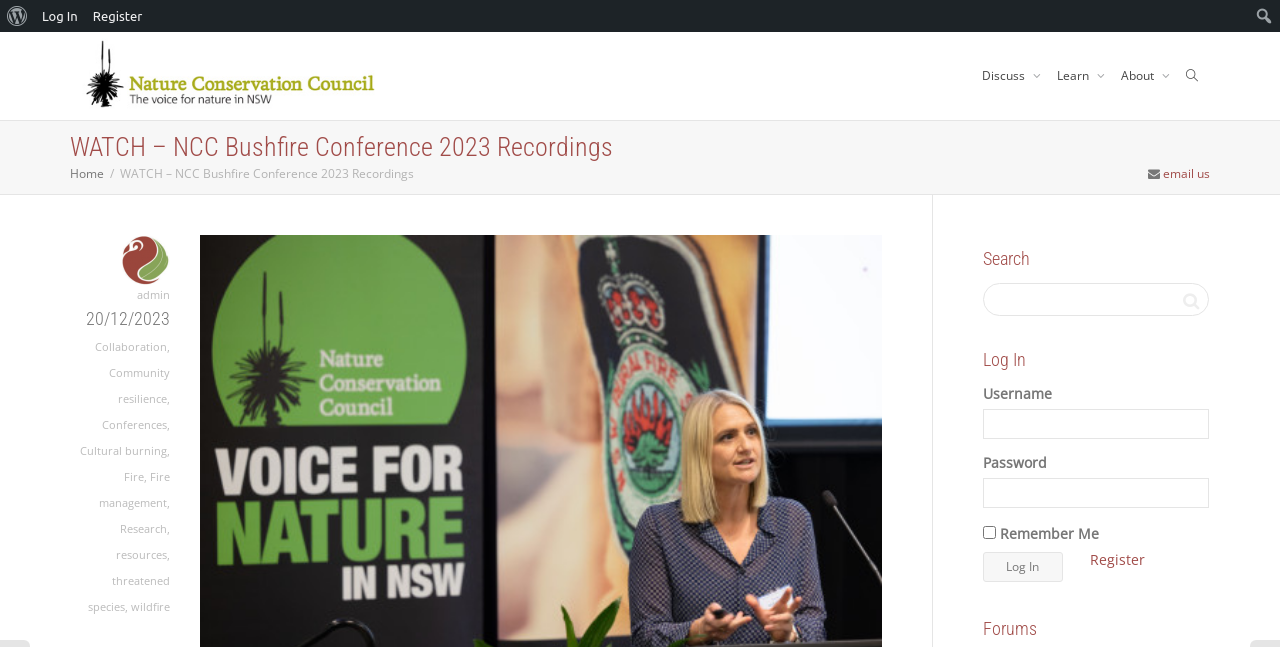Could you provide the bounding box coordinates for the portion of the screen to click to complete this instruction: "Click on Fire and Restoration"?

[0.055, 0.049, 0.302, 0.185]